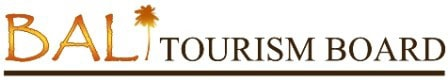What is the shape accompanying the name 'BALI'?
Answer the question with a detailed explanation, including all necessary information.

The question asks about the shape that accompanies the name 'BALI' in the logo. The caption describes a stylized palm tree accompanying the name, making the answer 'palm tree'.